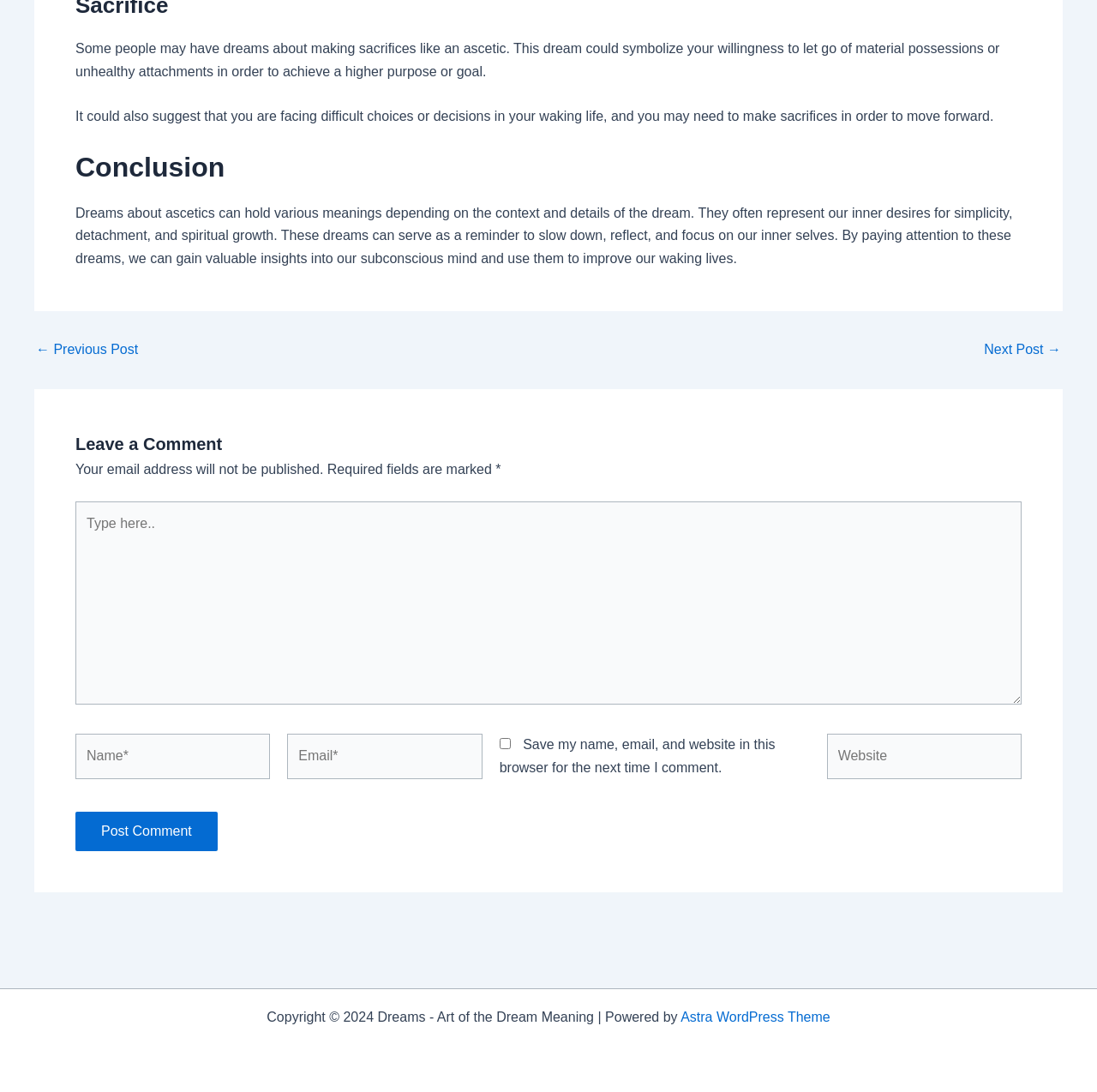Locate the bounding box coordinates of the area where you should click to accomplish the instruction: "Click the 'Post Comment' button".

[0.069, 0.743, 0.198, 0.779]